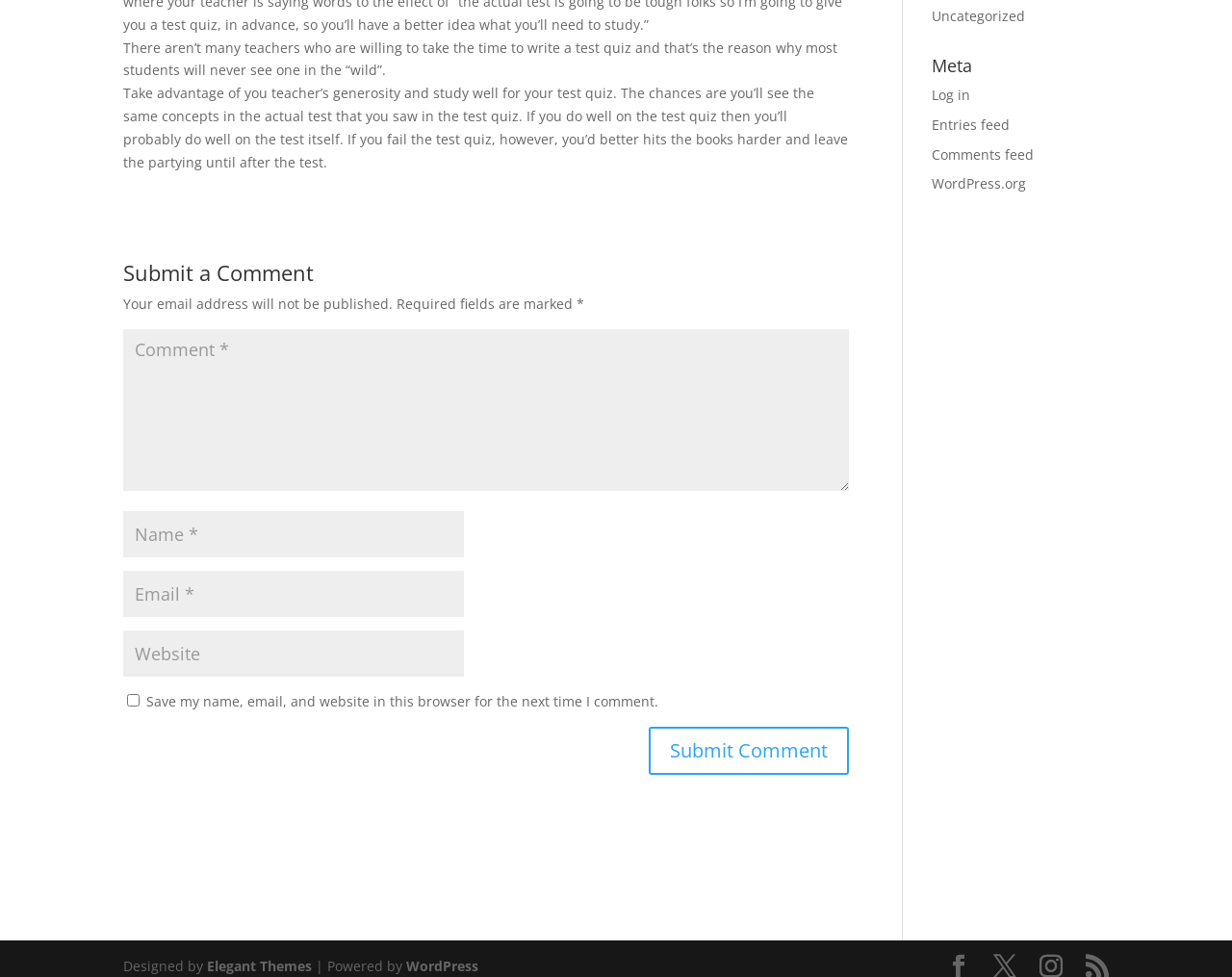Provide the bounding box coordinates of the HTML element this sentence describes: "Elegant Themes".

[0.168, 0.979, 0.253, 0.998]